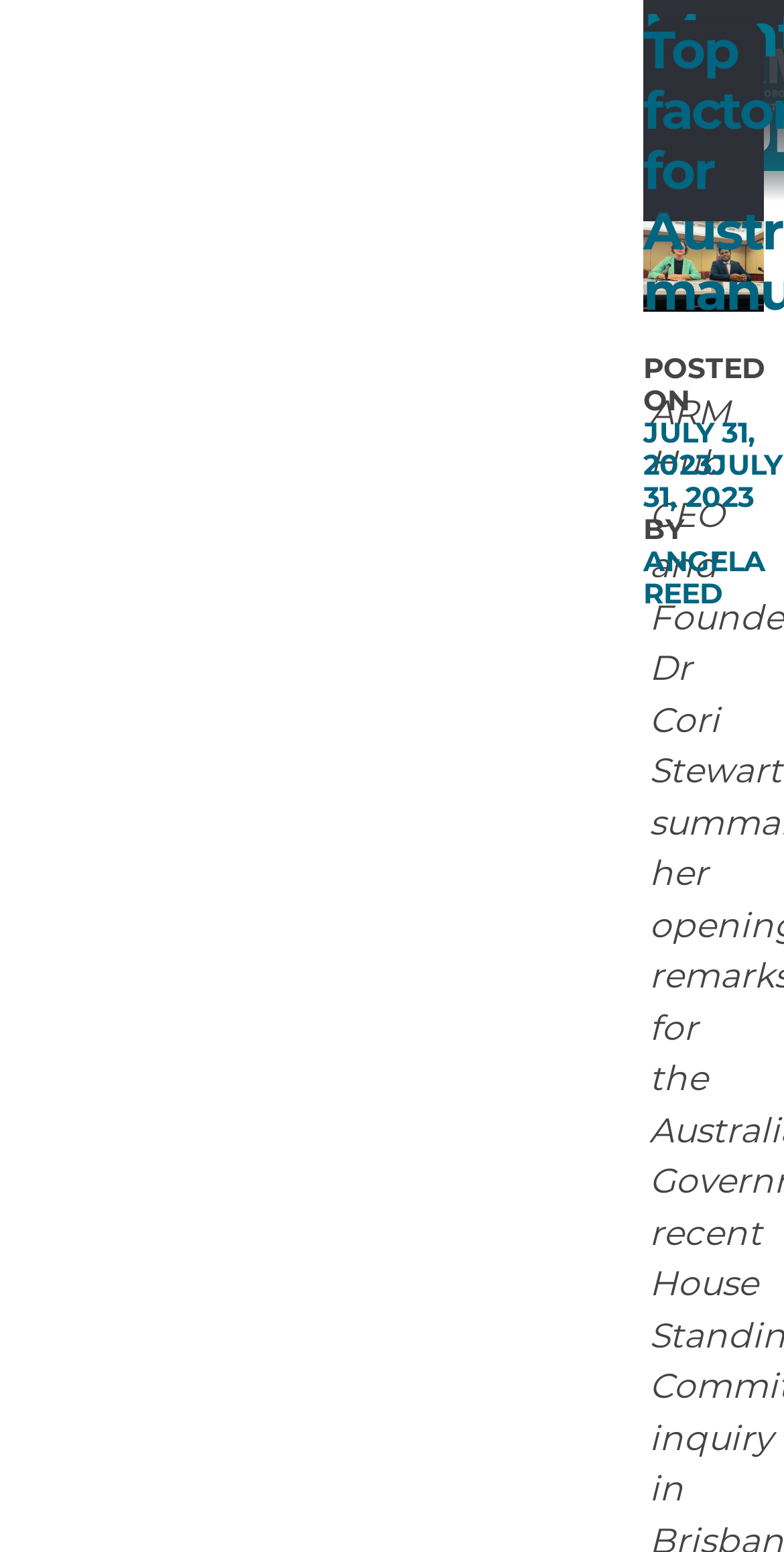Elaborate on the different components and information displayed on the webpage.

The webpage appears to be a blog post or article page, with a focus on Australian manufacturing. At the top of the page, there is a "Skip to content" link, followed by an unchecked checkbox. Below these elements, a header section spans most of the width of the page, containing the title "Top factors for Australian manufacturing" in a heading format. 

Underneath the title, there is a section with the text "POSTED ON" and a link with the date "JULY 31, 2023" written twice, with the time of posting indicated by two time elements. To the right of the date, the text "BY" is displayed, followed by a link to the author's name, "ANGELA REED".